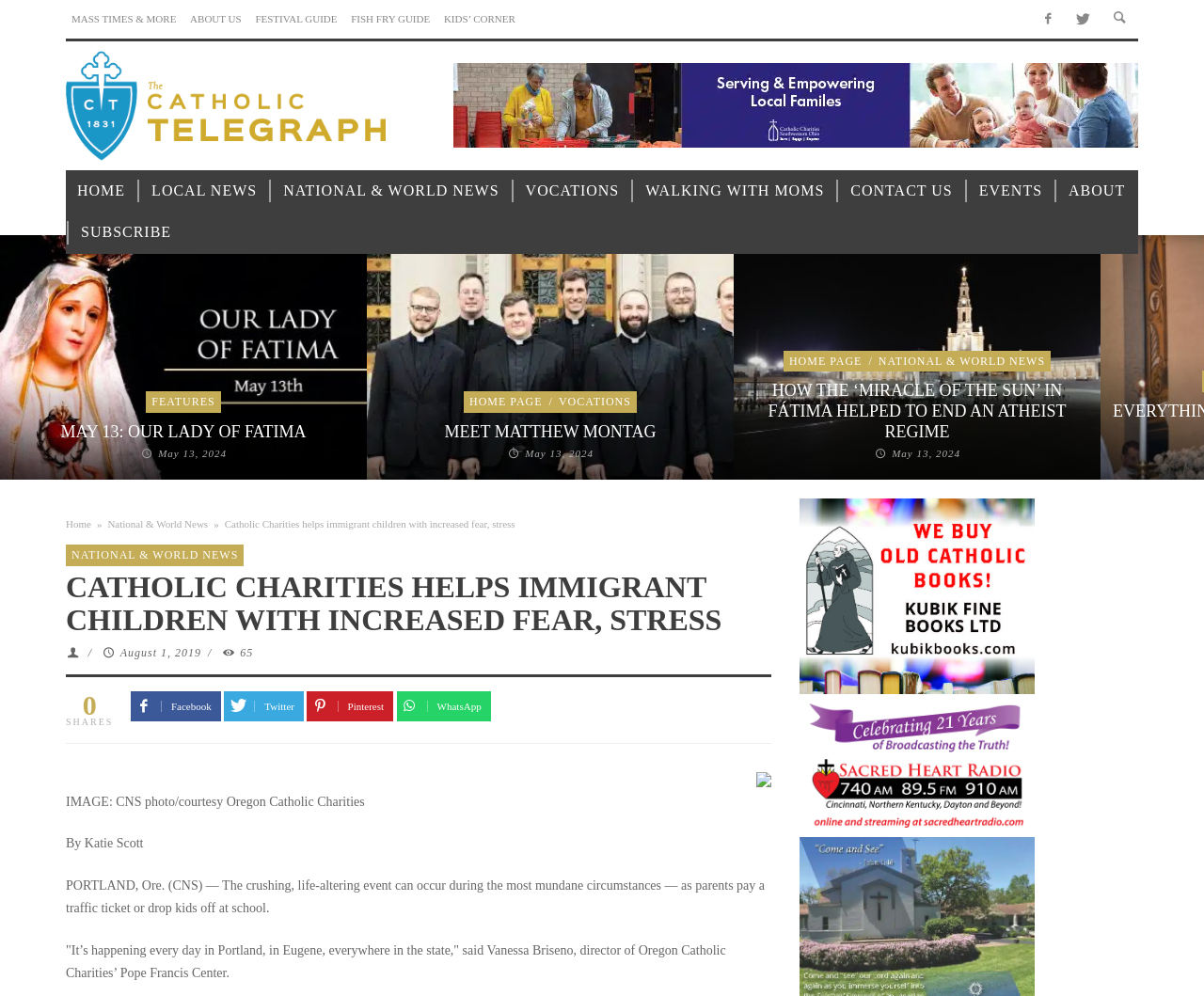Predict the bounding box of the UI element based on this description: "Walking with Moms".

[0.527, 0.171, 0.694, 0.213]